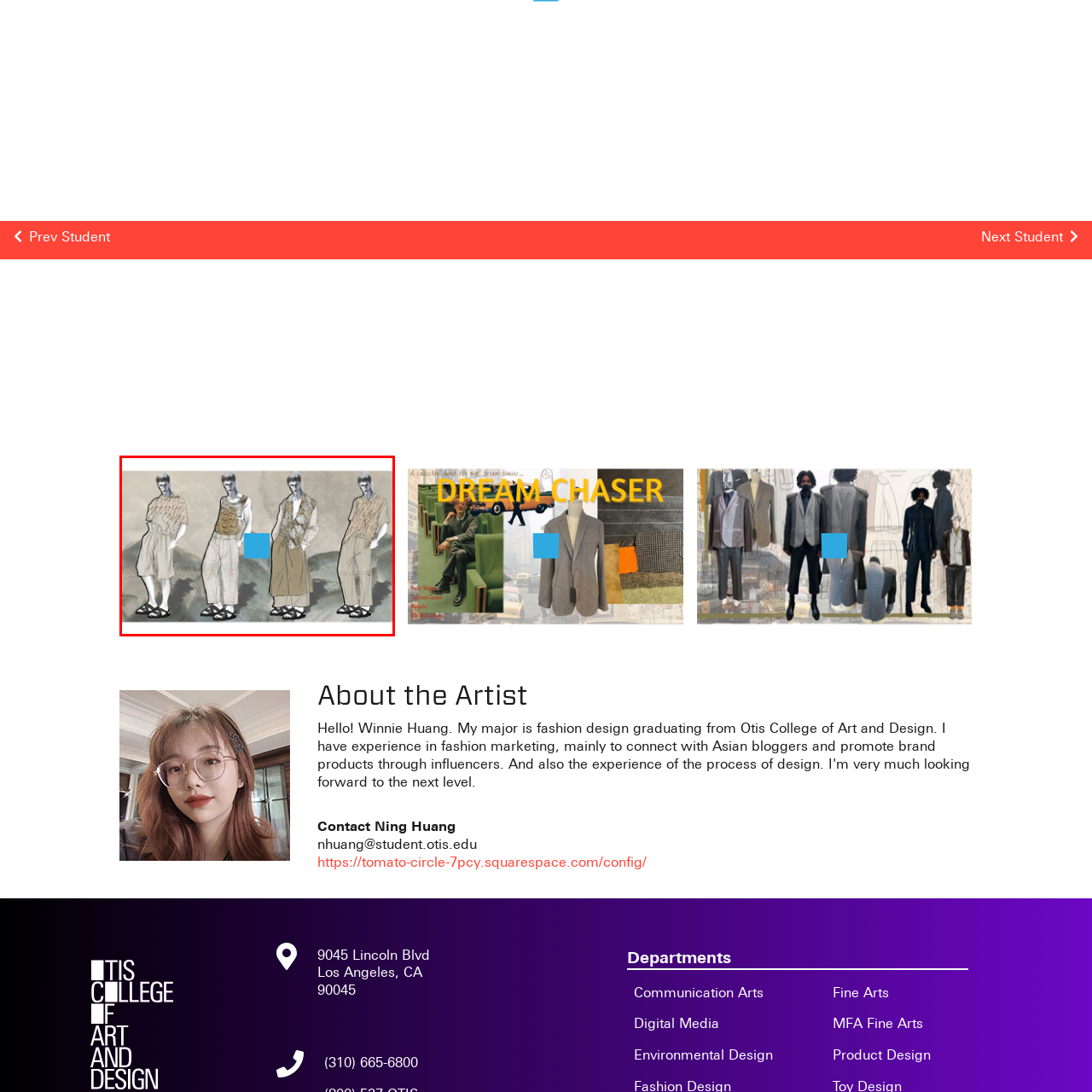Describe the features and objects visible in the red-framed section of the image in detail.

The image titled "ILLUSTARTION" features a stylish fashion concept design showcasing four male models dressed in innovative outfits. Each model stands against a soft, watercolor-like background that suggests an ethereal landscape. The models display a range of garments, including oversized shorts, layered tops, and structured vests, highlighting a blend of contemporary cuts and textures. 

The use of muted tones, interspersed with subtle patterns, showcases a unique and artistic approach to men's fashion. A bold blue square is strategically placed in the center of the composition, creating a stark contrast and drawing attention to the central theme of the illustration. This artistic rendering reflects a creative vision that merges traditional influences with modern design aesthetics, making it a standout piece in the fashion illustration genre.